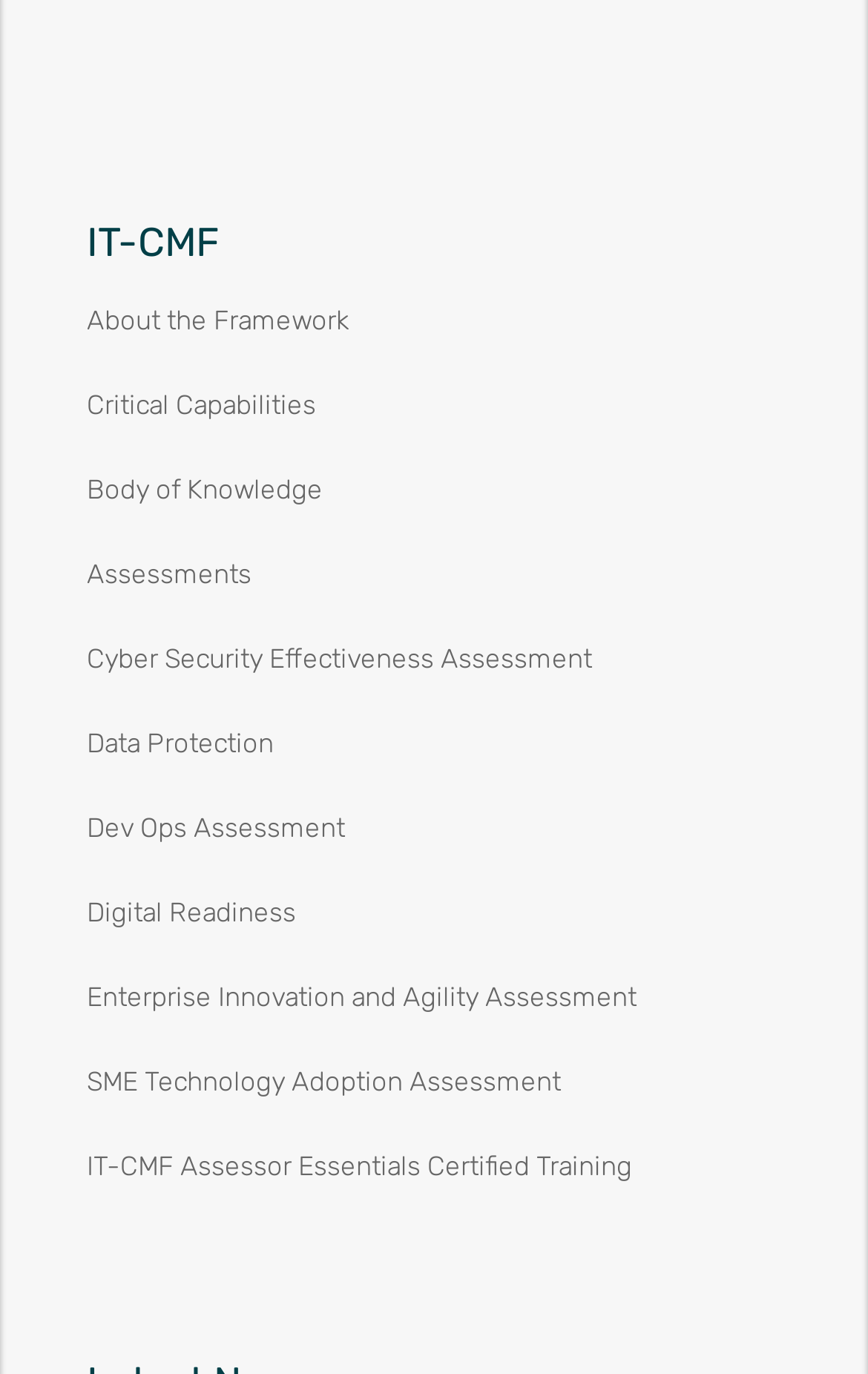Based on the element description Assessments, identify the bounding box coordinates for the UI element. The coordinates should be in the format (top-left x, top-left y, bottom-right x, bottom-right y) and within the 0 to 1 range.

[0.1, 0.406, 0.29, 0.429]